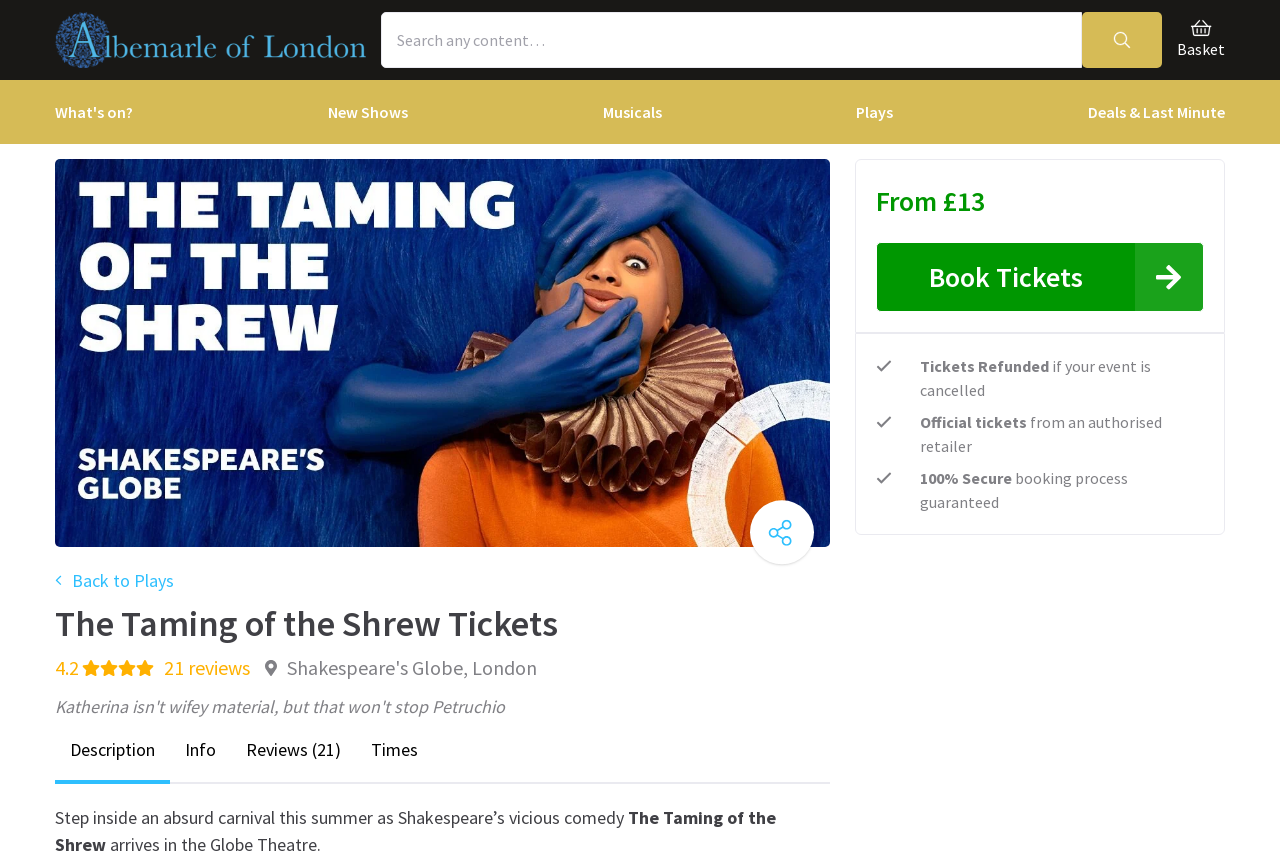Determine the bounding box coordinates of the clickable region to follow the instruction: "Check the NATIONAL NEWS section".

None